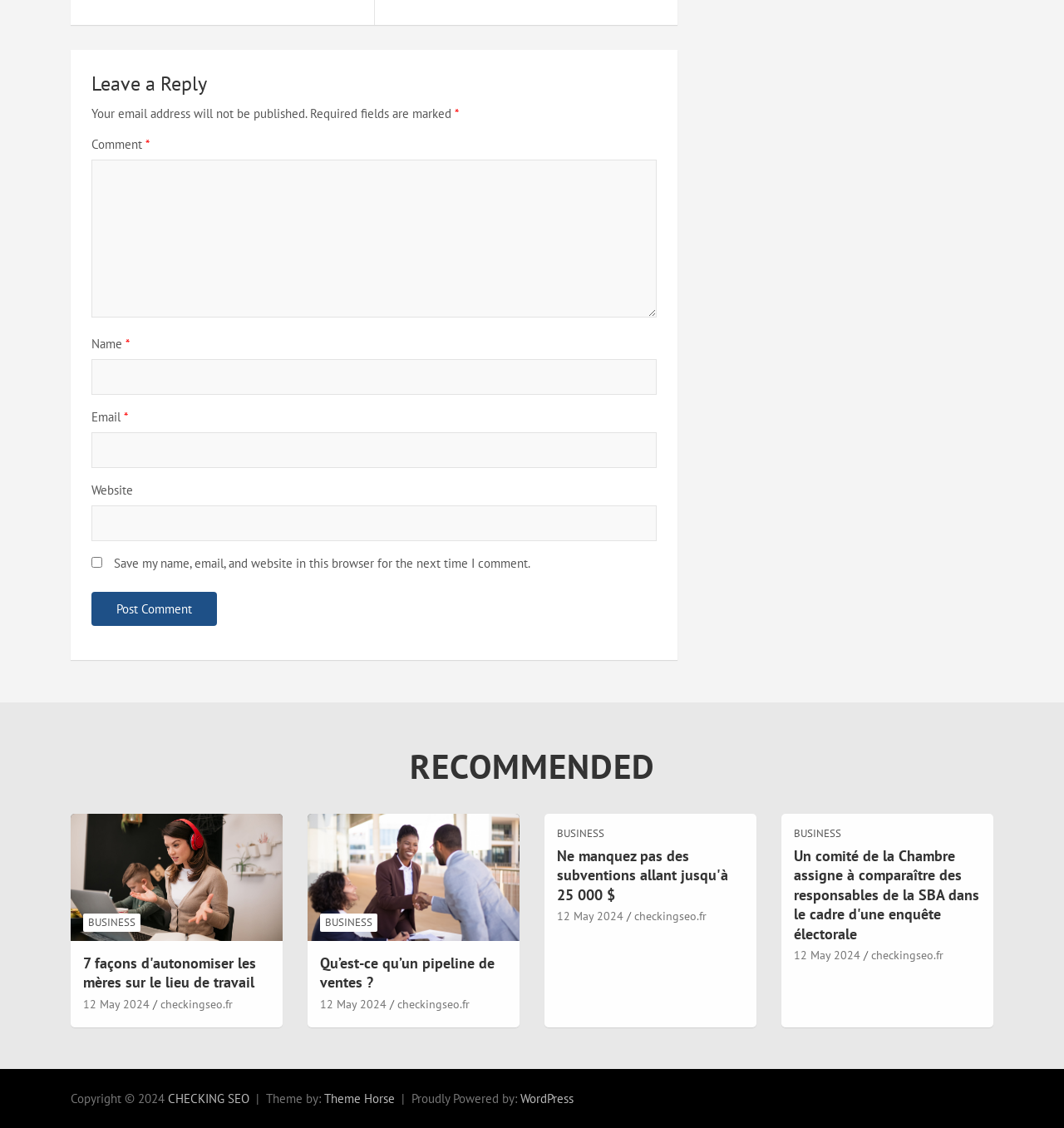Answer the question briefly using a single word or phrase: 
What is the purpose of the checkbox?

Save comment information